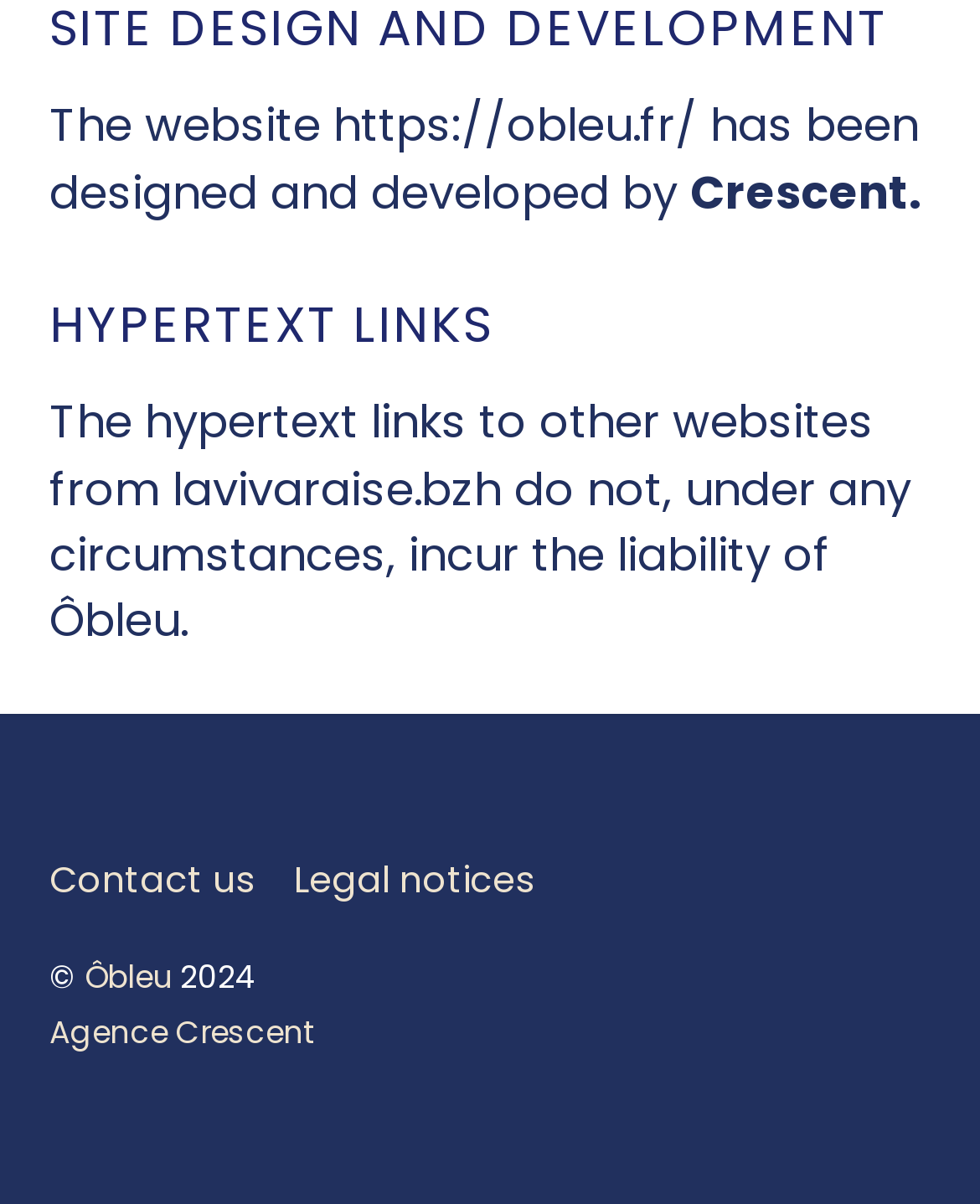Identify the bounding box coordinates for the UI element described as: "Crescent". The coordinates should be provided as four floats between 0 and 1: [left, top, right, bottom].

[0.704, 0.133, 0.927, 0.186]